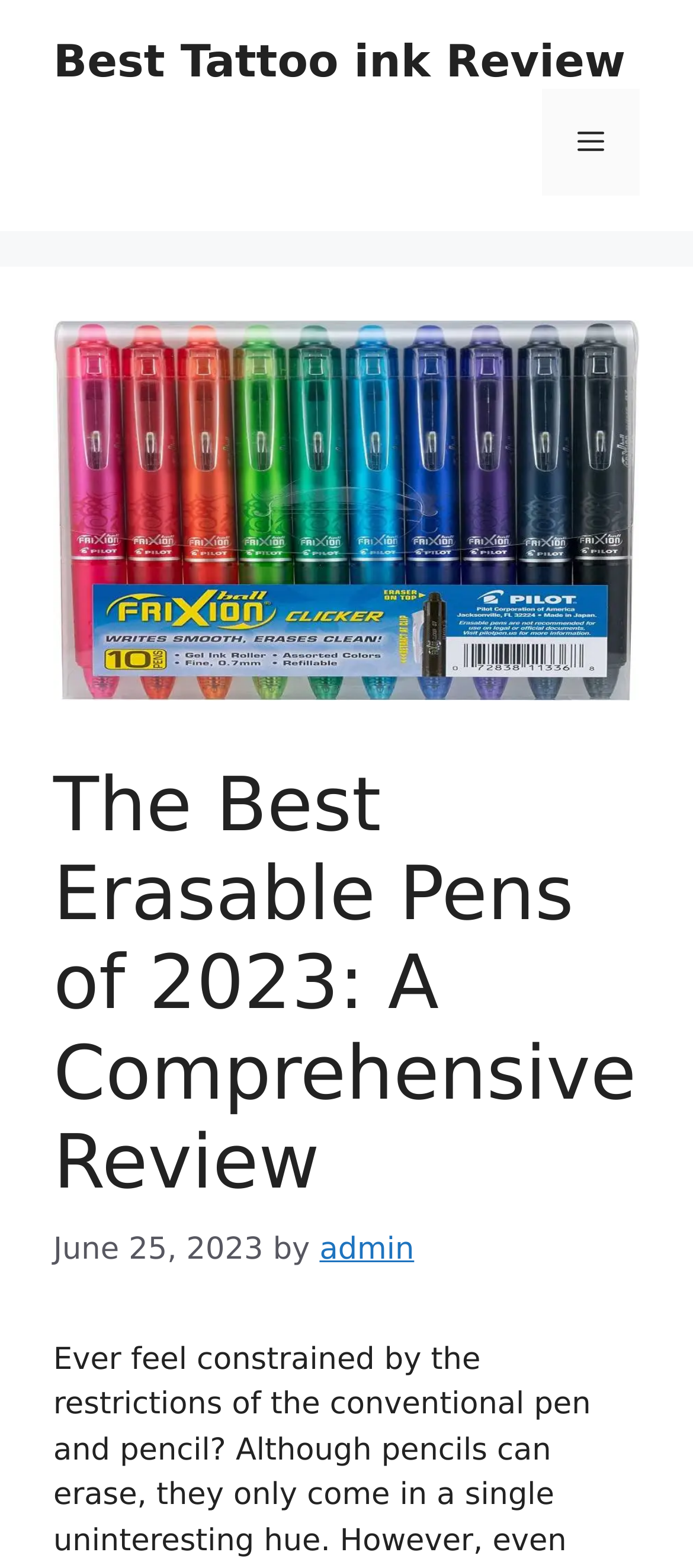Elaborate on the information and visuals displayed on the webpage.

The webpage is a comprehensive review of the best erasable pens of 2023. At the top, there is a banner with the site's name, "Best Tattoo ink Review", and a navigation menu toggle button on the right side. Below the banner, there is a large image related to erasable pens, taking up most of the width.

The main content area is headed by a title, "The Best Erasable Pens of 2023: A Comprehensive Review", which is followed by the date "June 25, 2023" and the author's name, "admin". The content area is divided into sections, but the exact structure and content are not specified in the provided accessibility tree.

There are a total of 2 links on the page, one in the banner leading to the site's homepage, and another in the content area, which is the author's name. There is also a button to toggle the navigation menu, but its contents are not specified.